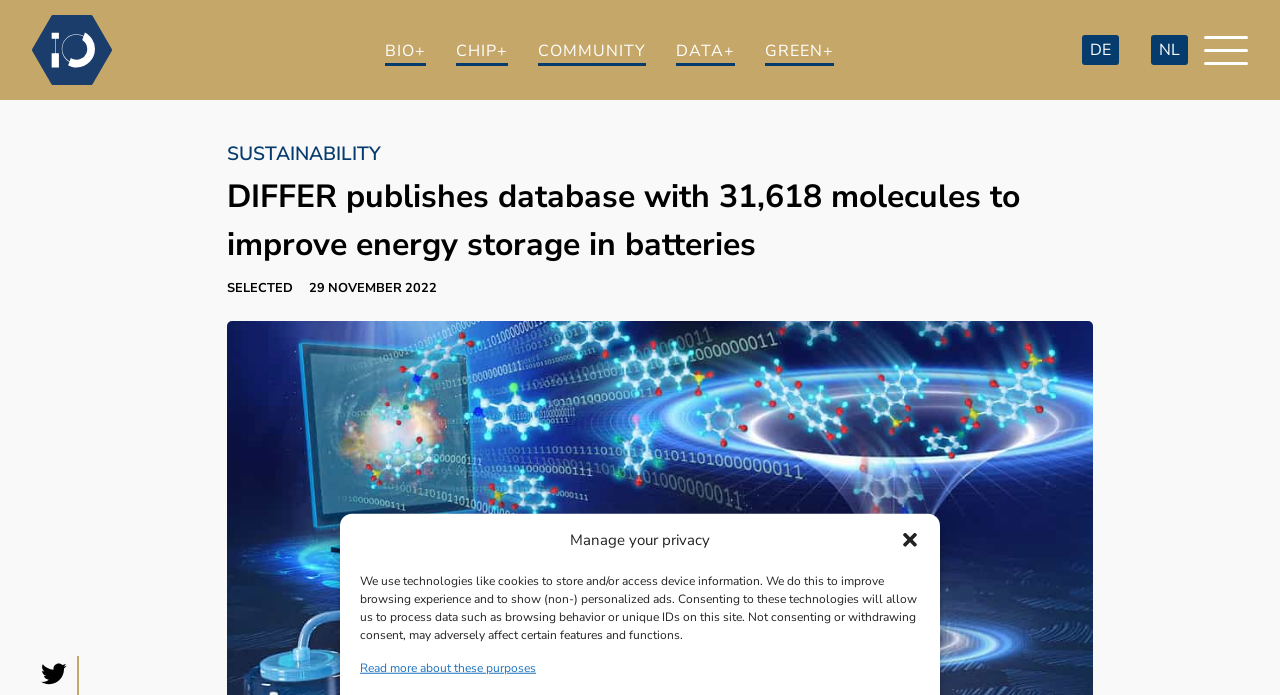Can you extract the primary headline text from the webpage?

DIFFER publishes database with 31,618 molecules to improve energy storage in batteries